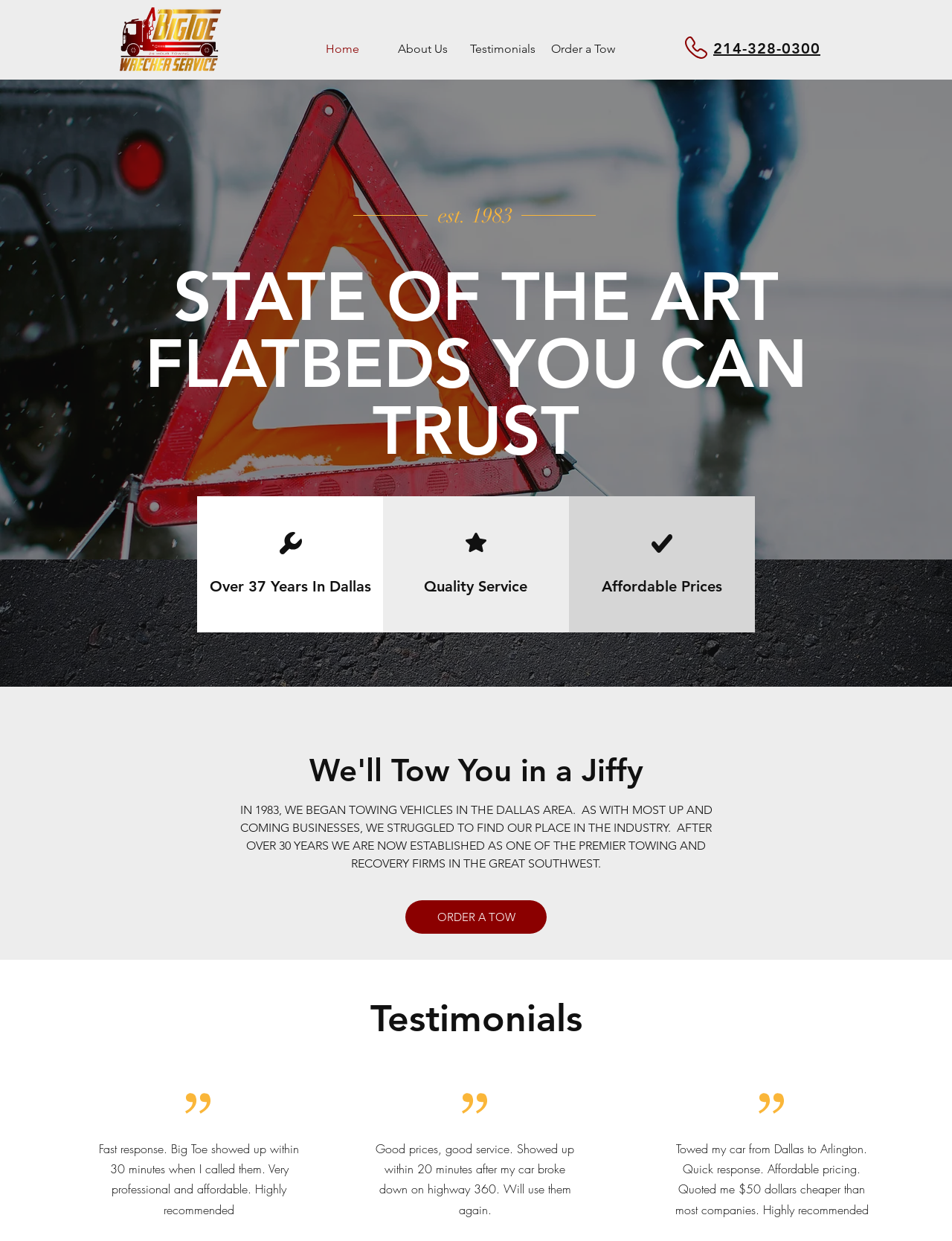Locate the bounding box coordinates of the clickable element to fulfill the following instruction: "Read the 'Testimonials'". Provide the coordinates as four float numbers between 0 and 1 in the format [left, top, right, bottom].

[0.0, 0.776, 1.0, 0.789]